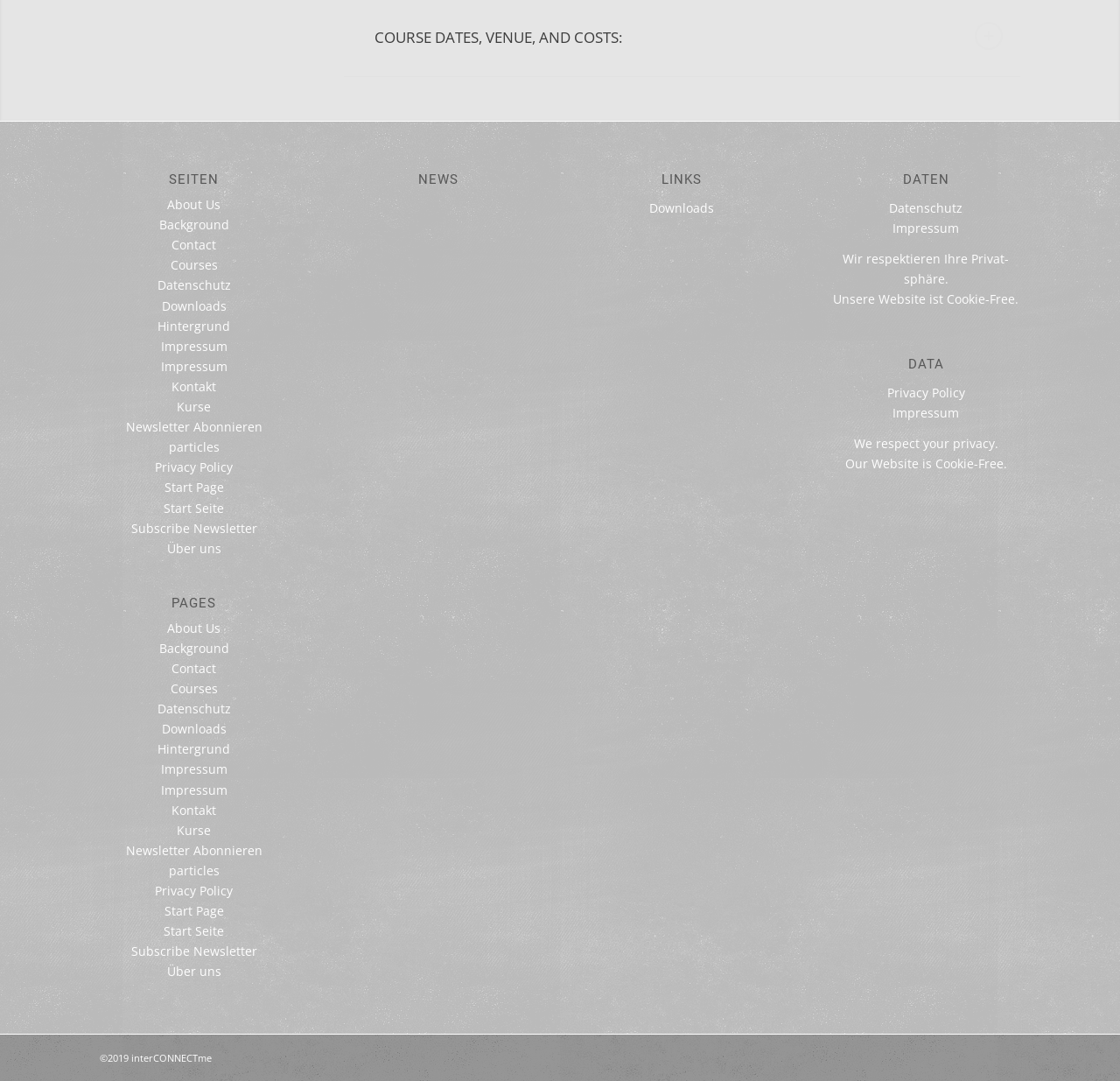Please identify the bounding box coordinates of the region to click in order to complete the task: "Go to Impressum". The coordinates must be four float numbers between 0 and 1, specified as [left, top, right, bottom].

[0.144, 0.312, 0.203, 0.328]